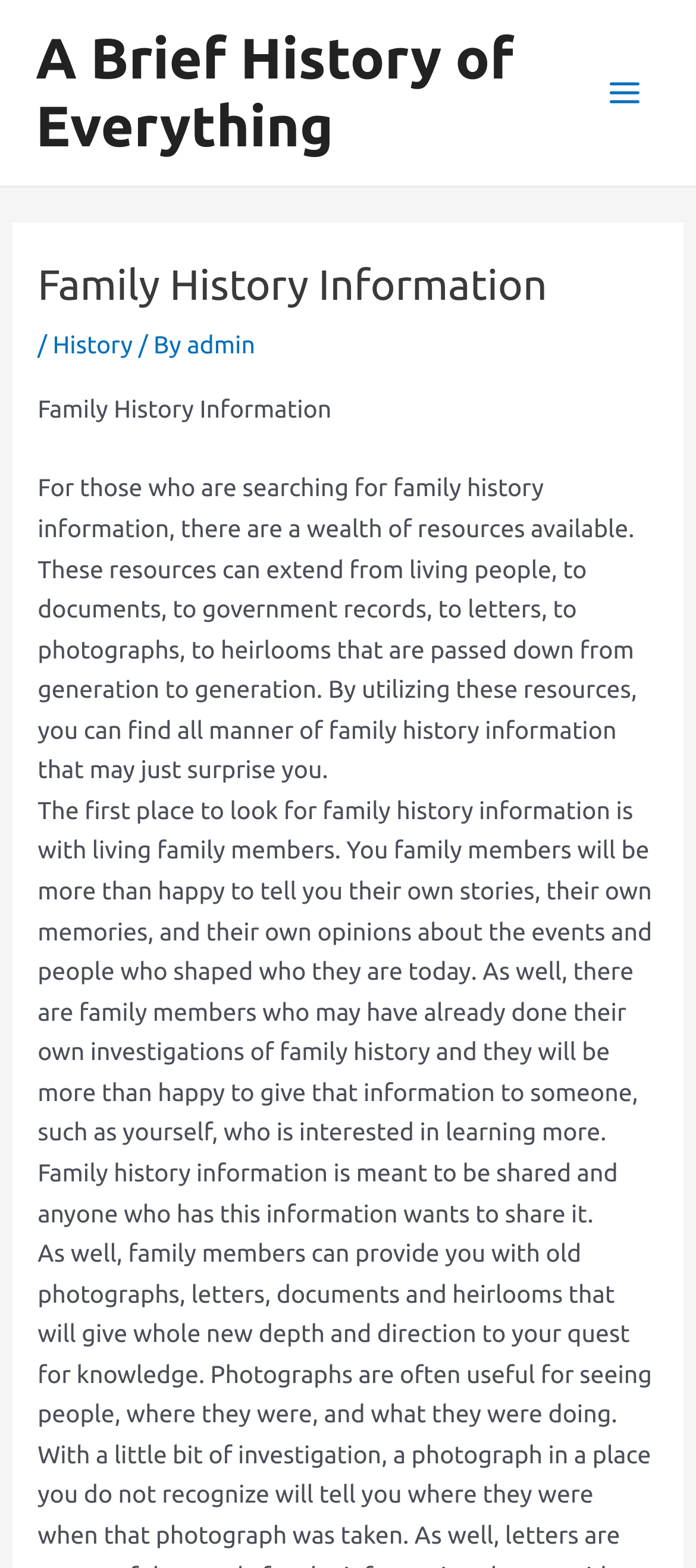Give a comprehensive overview of the webpage, including key elements.

The webpage is about family history information, with a brief history of everything. At the top left, there is a link titled "A Brief History of Everything". To the right of this link, a button labeled "Main Menu" is located, which is not expanded. Next to the button, an image is placed.

Below the top section, a header section is situated, spanning almost the entire width of the page. Within this header, the title "Family History Information" is prominently displayed, followed by a slash and two links, "History" and "admin", separated by a "By" text.

Below the header, a brief introduction to family history information is provided, explaining that there are various resources available to search for family history information, including living people, documents, government records, and more.

The main content of the page is divided into two paragraphs. The first paragraph discusses the importance of seeking family history information from living family members, who can share their stories, memories, and opinions. The second paragraph emphasizes that family history information is meant to be shared, and those who have it are willing to share it with others who are interested.